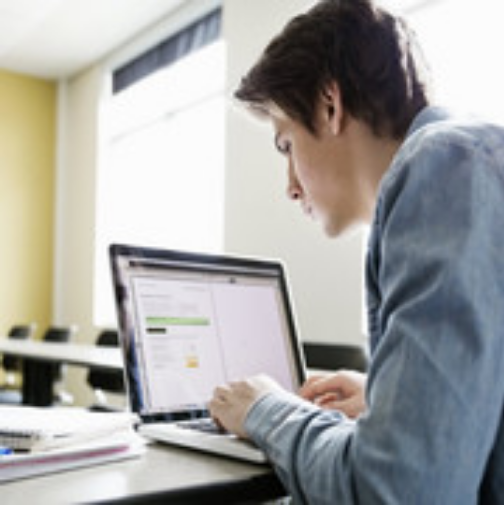Provide a brief response to the question below using one word or phrase:
What is the source of light in the room?

Sunlight